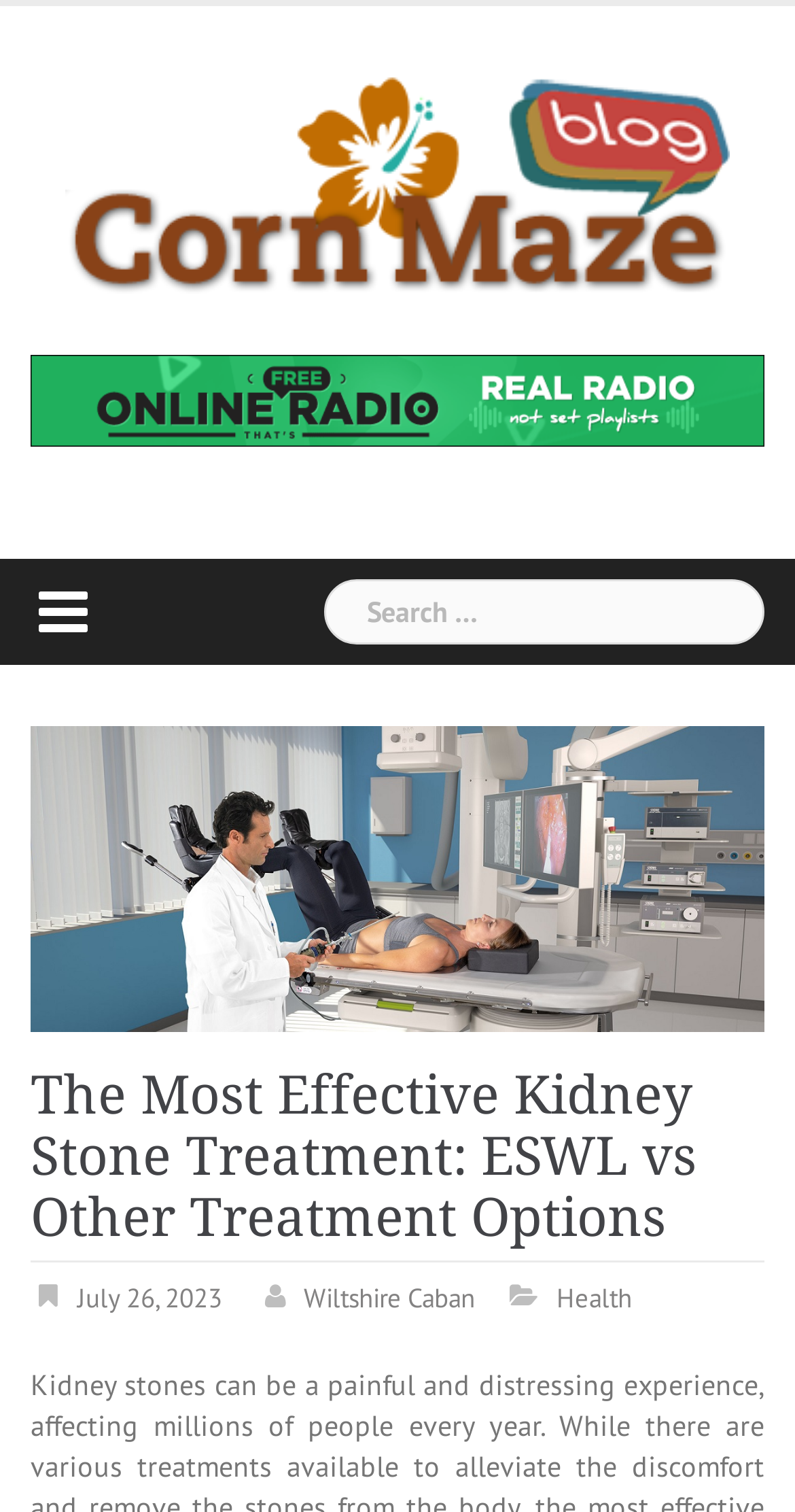How many categories are listed below the heading?
Please respond to the question with a detailed and well-explained answer.

Below the heading, there are three categories listed: 'Wiltshire Caban', 'Health', and an unspecified category represented by an icon. These categories are likely related to the topics covered by the blog.